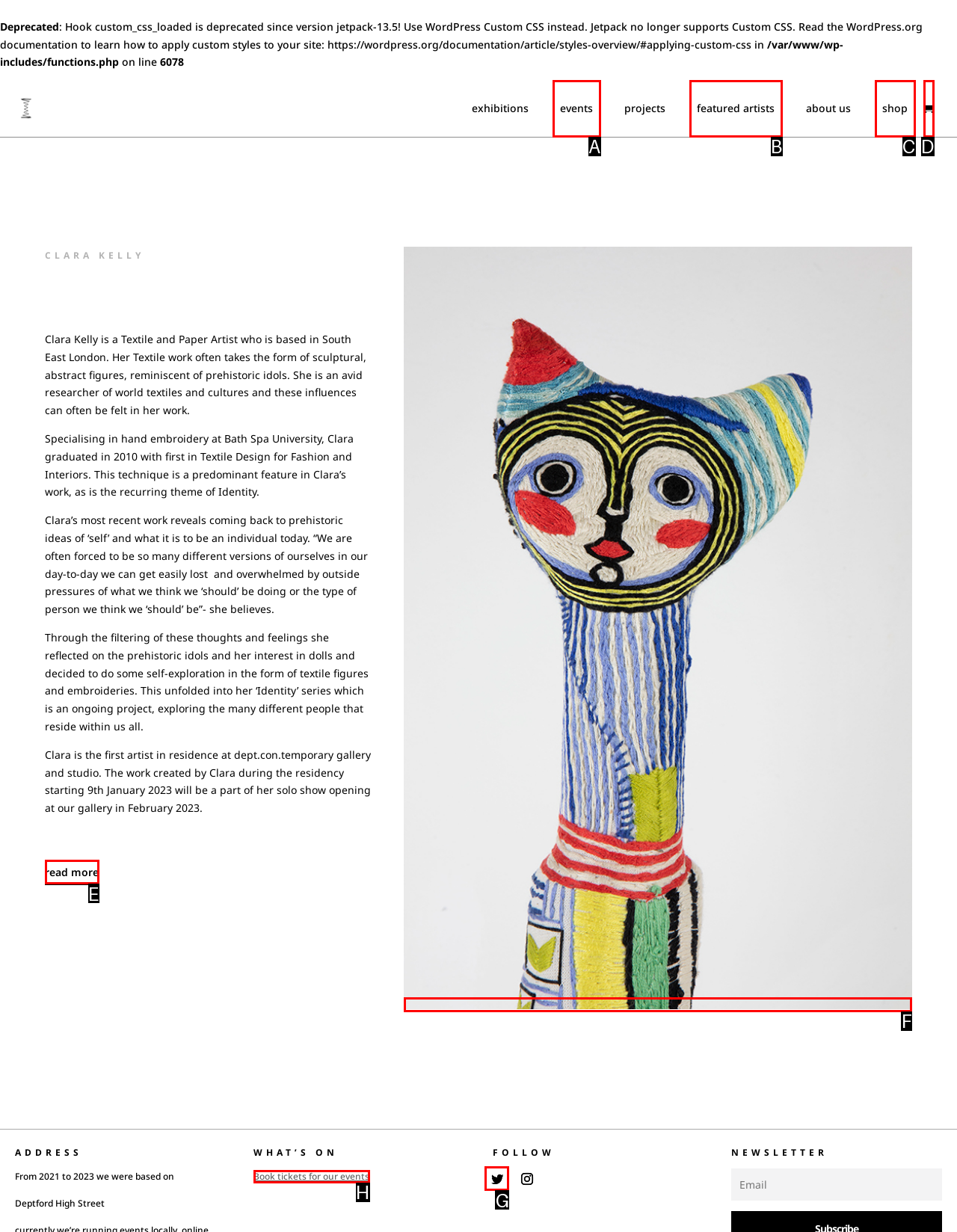For the given instruction: View the 'Identity' series, determine which boxed UI element should be clicked. Answer with the letter of the corresponding option directly.

F